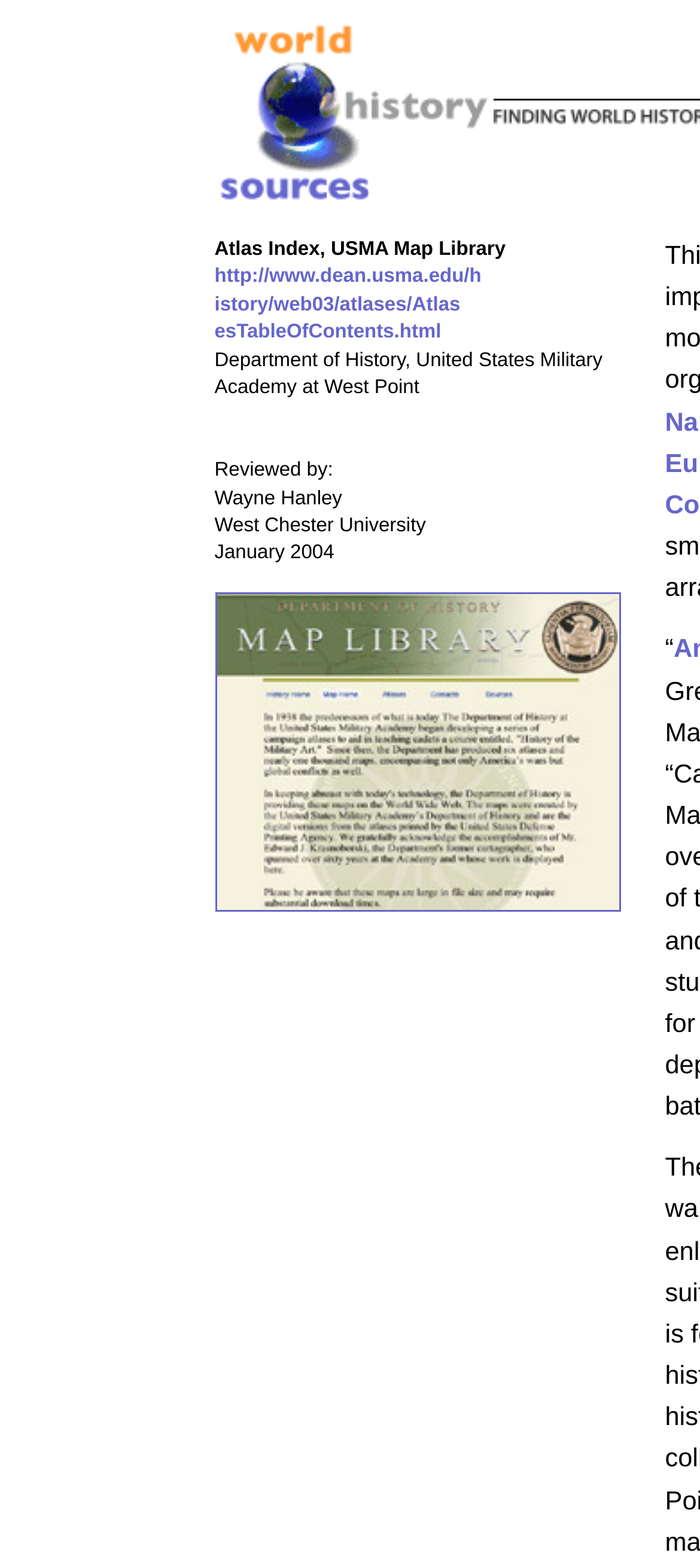What is the URL of the Atlas Index?
From the image, respond using a single word or phrase.

http://www.dean.usma.edu/history/web03/atlases/AtlasesTableOfContents.html